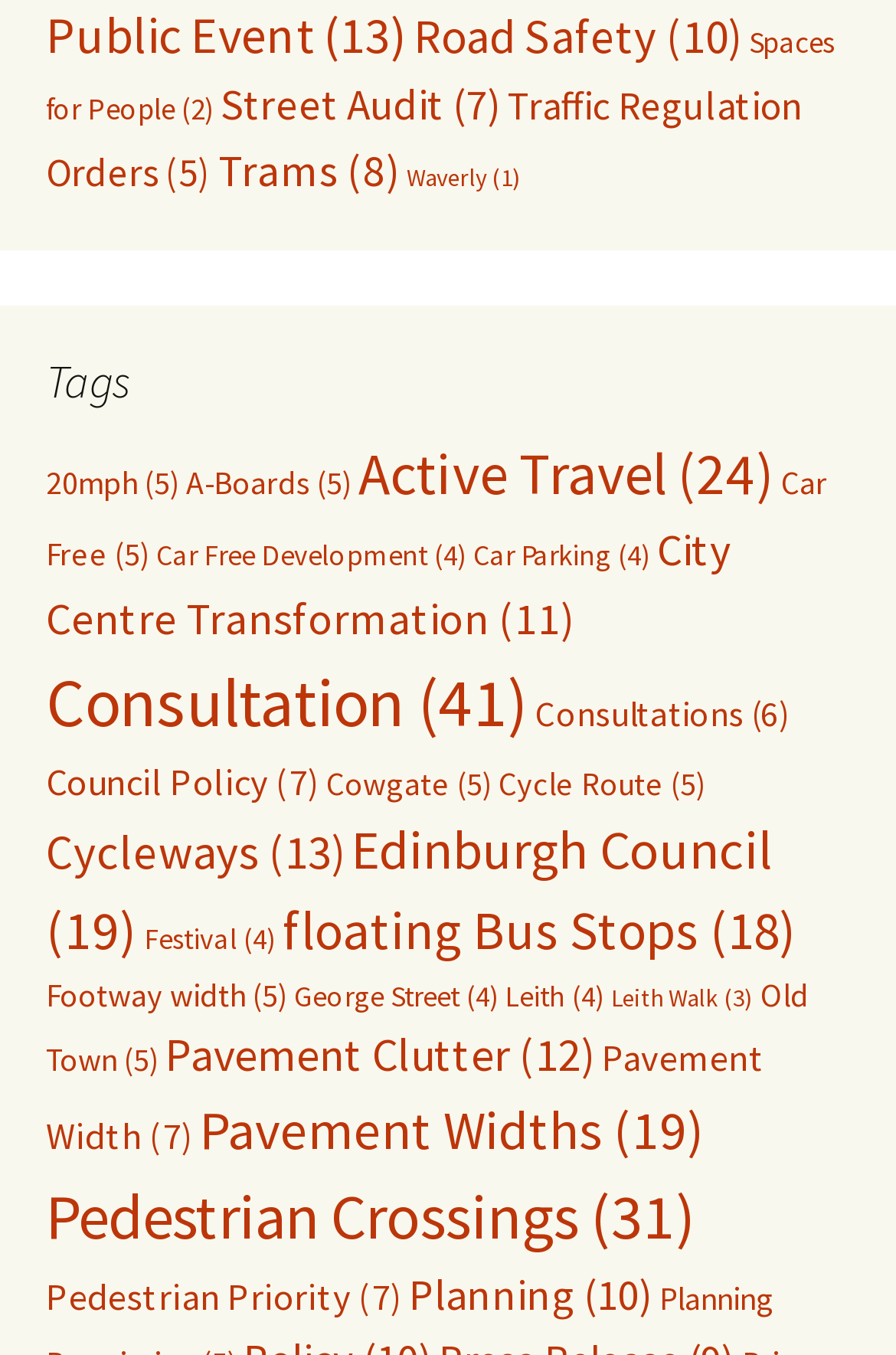Locate the bounding box coordinates of the element that should be clicked to fulfill the instruction: "Browse Pedestrian Crossings".

[0.051, 0.868, 0.777, 0.926]